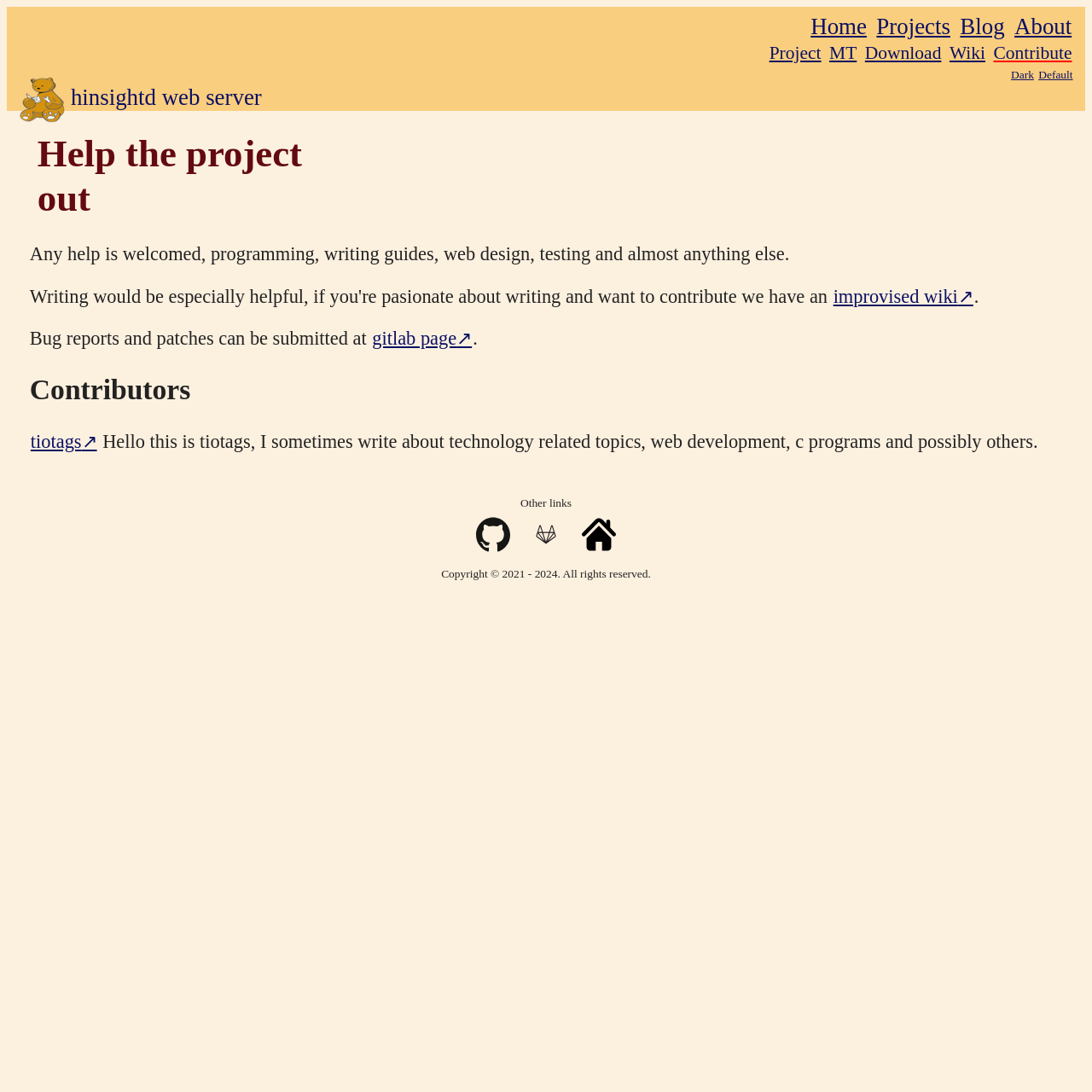For the following element description, predict the bounding box coordinates in the format (top-left x, top-left y, bottom-right x, bottom-right y). All values should be floating point numbers between 0 and 1. Description: name="query" placeholder="Search"

None